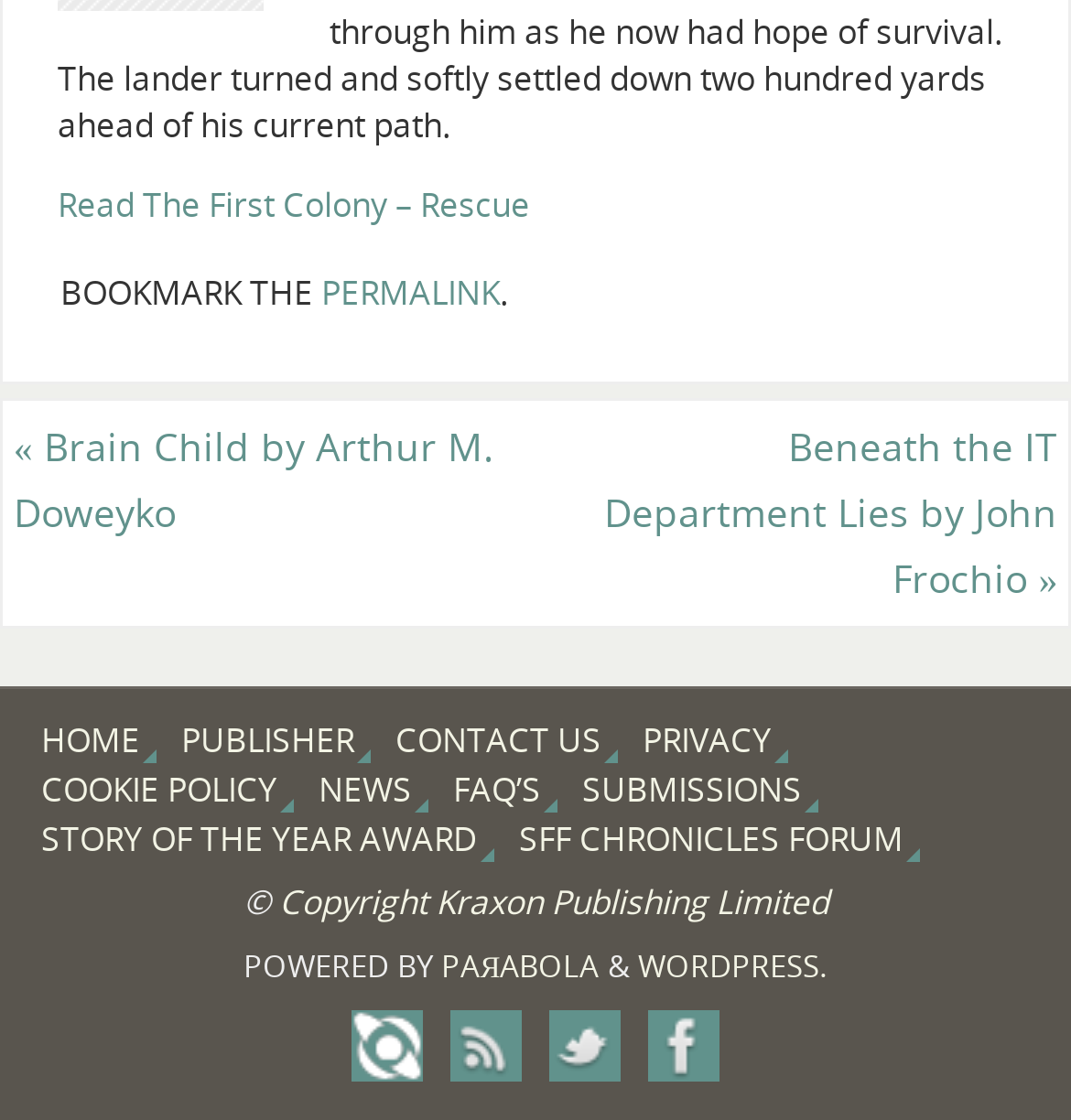Bounding box coordinates are specified in the format (top-left x, top-left y, bottom-right x, bottom-right y). All values are floating point numbers bounded between 0 and 1. Please provide the bounding box coordinate of the region this sentence describes: input value=" Search" name="q" value="Search"

None